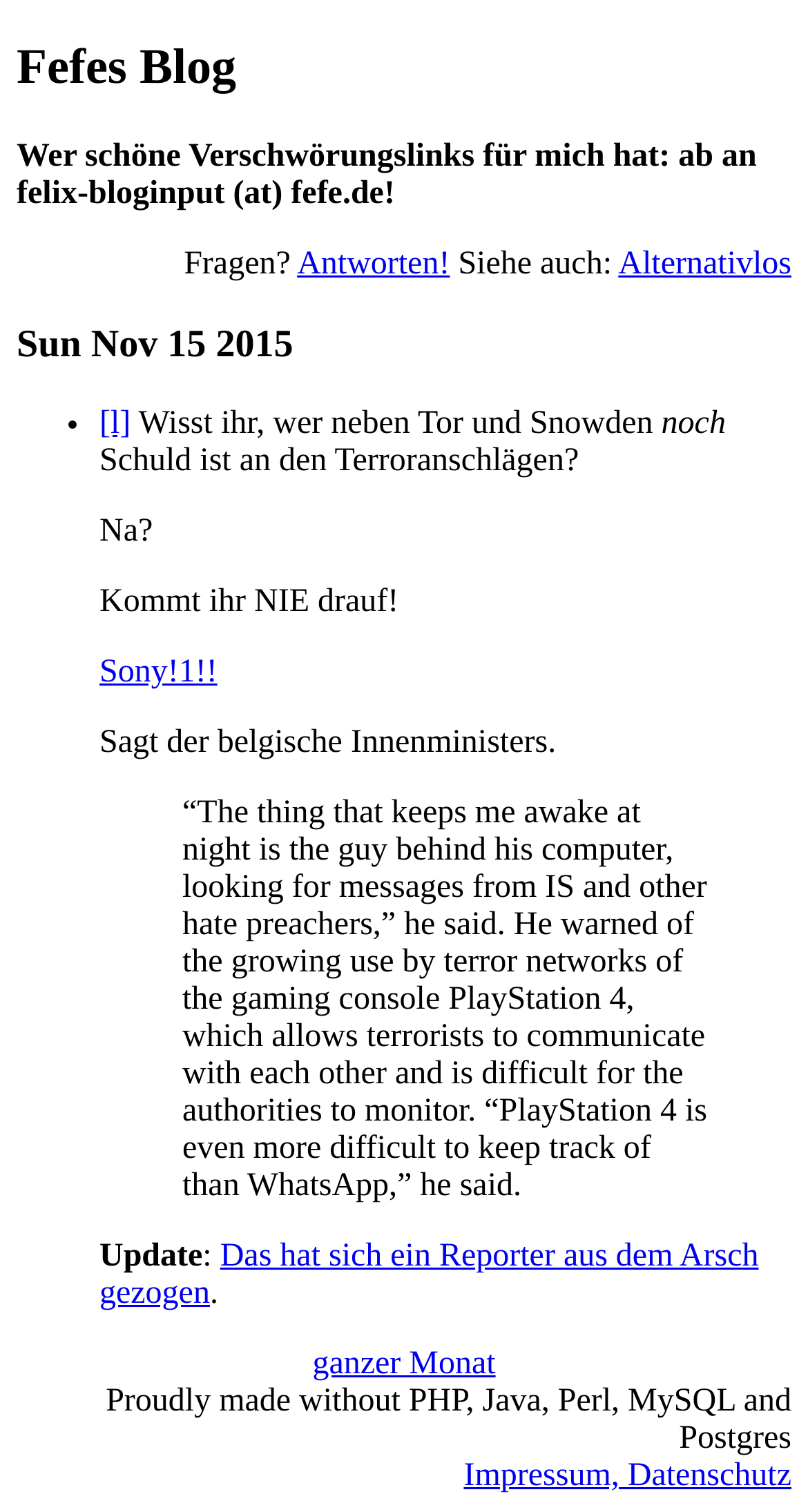Pinpoint the bounding box coordinates of the clickable element needed to complete the instruction: "Click on the 'Impressum, Datenschutz' link". The coordinates should be provided as four float numbers between 0 and 1: [left, top, right, bottom].

[0.574, 0.965, 0.979, 0.988]